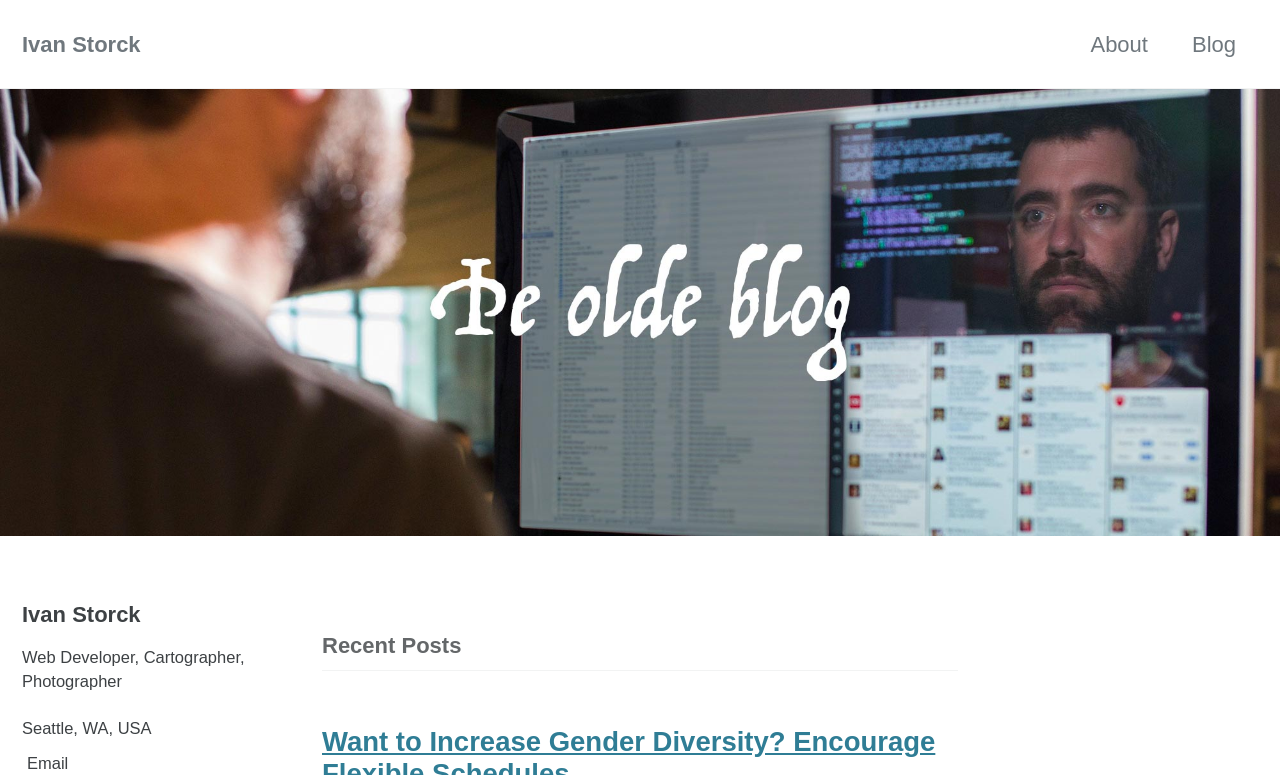Please reply to the following question using a single word or phrase: 
How many navigation links are at the top?

3